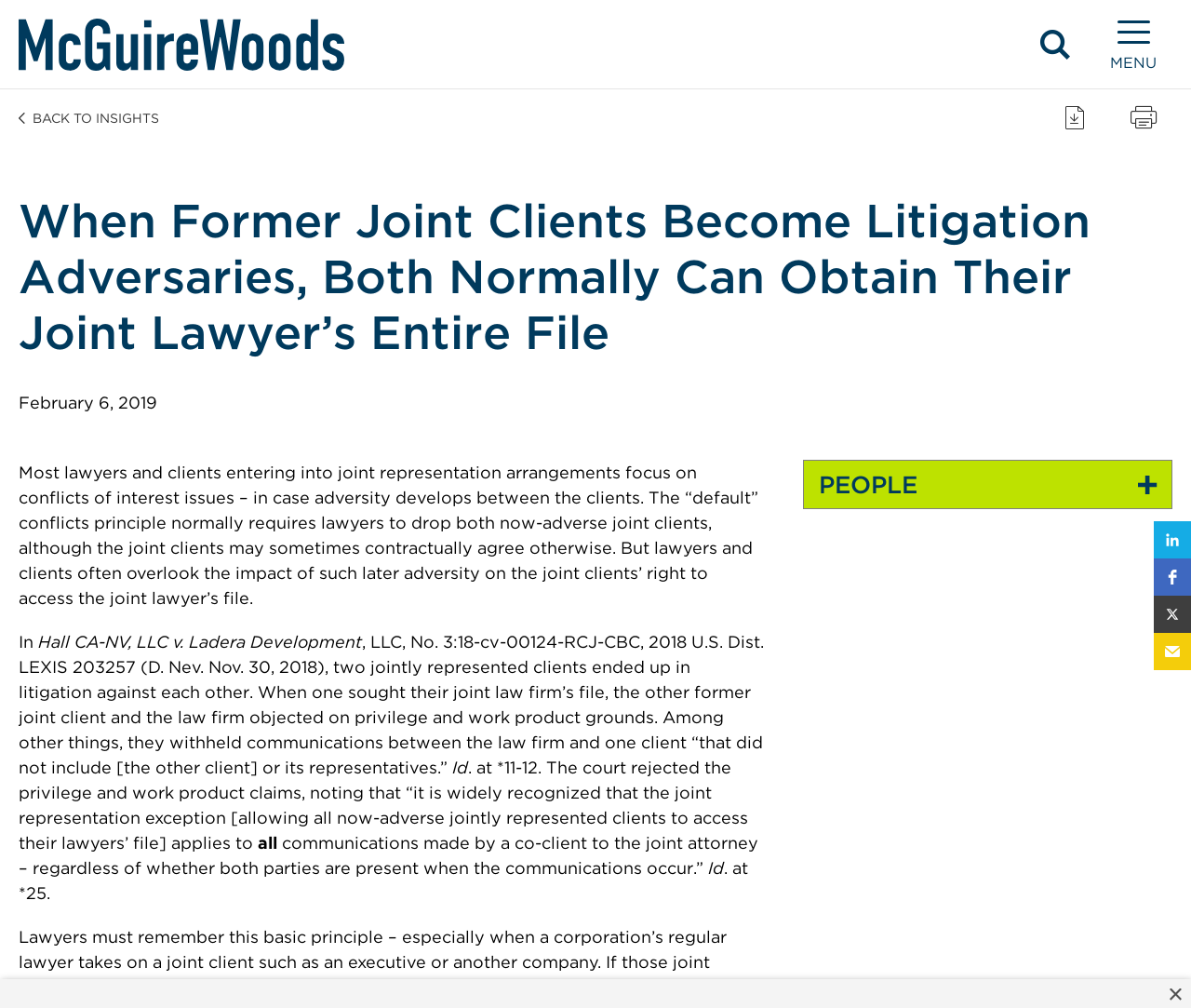Determine the bounding box for the HTML element described here: "Menu". The coordinates should be given as [left, top, right, bottom] with each number being a float between 0 and 1.

[0.919, 0.0, 0.984, 0.089]